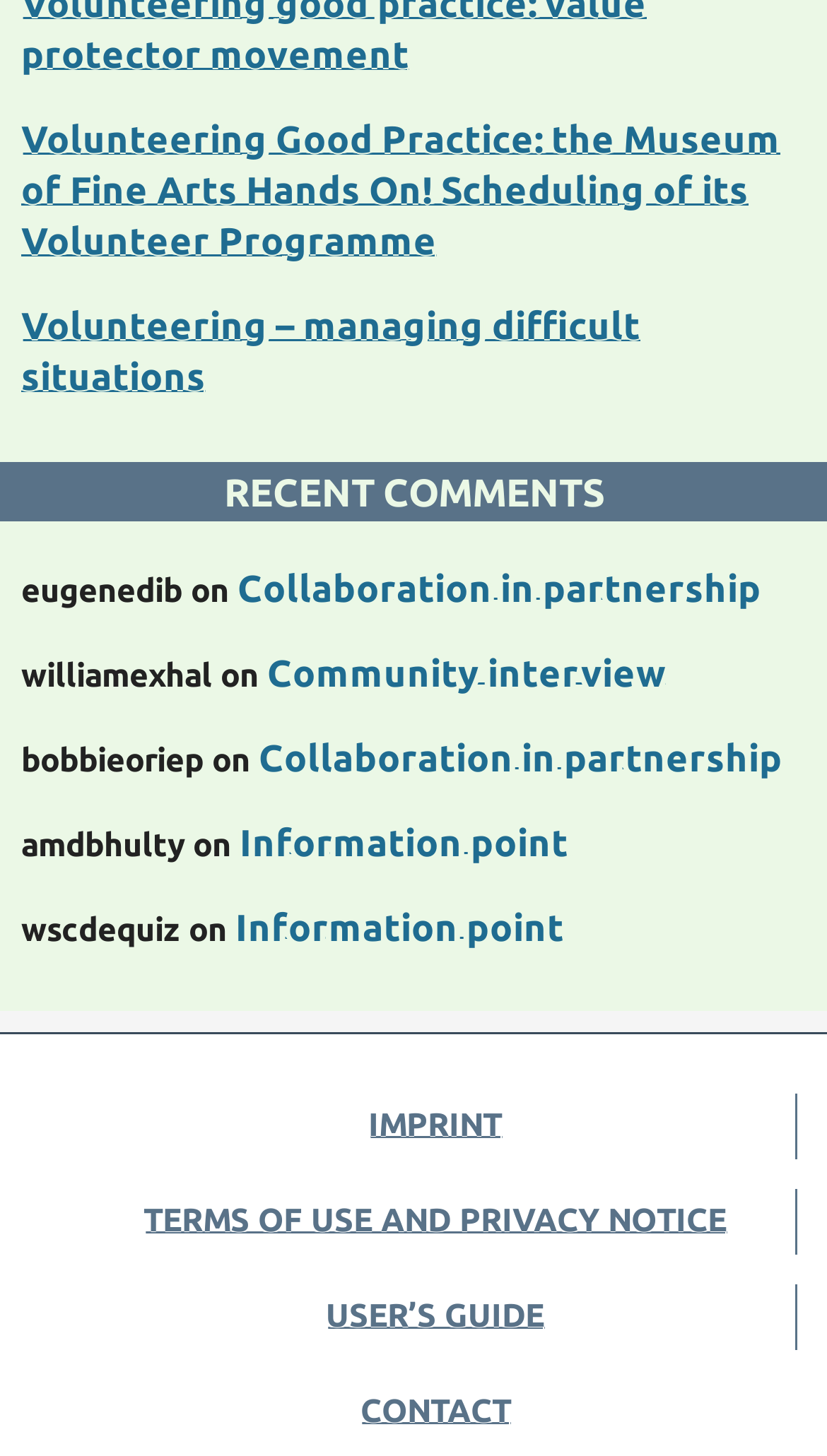Using the details from the image, please elaborate on the following question: What is the text of the first comment?

I looked at the StaticText elements under the 'RECENT COMMENTS' heading and found the first comment to be 'eugenedib on'.